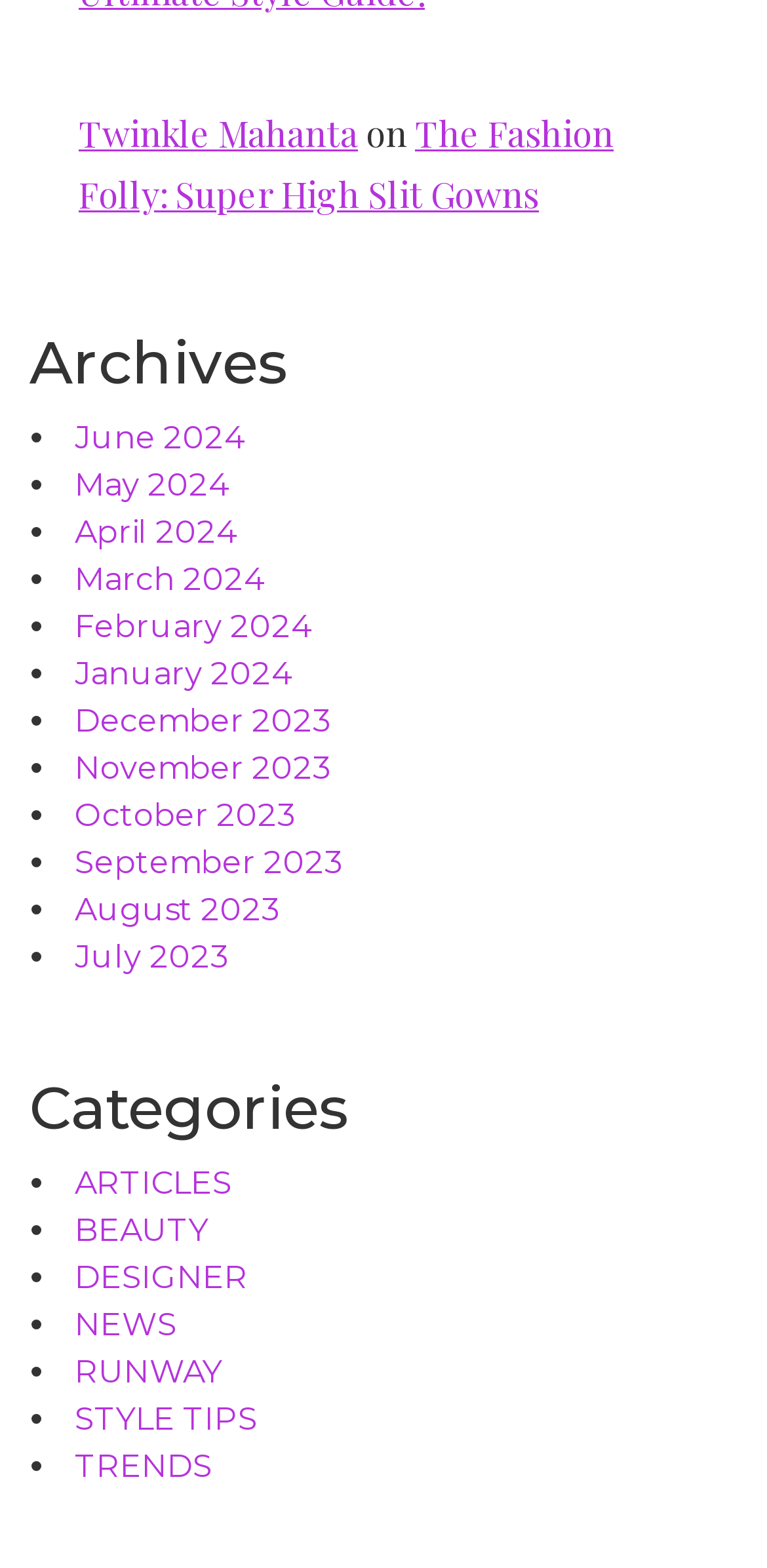Find the bounding box coordinates for the element described here: "BEAUTY".

[0.097, 0.772, 0.272, 0.796]